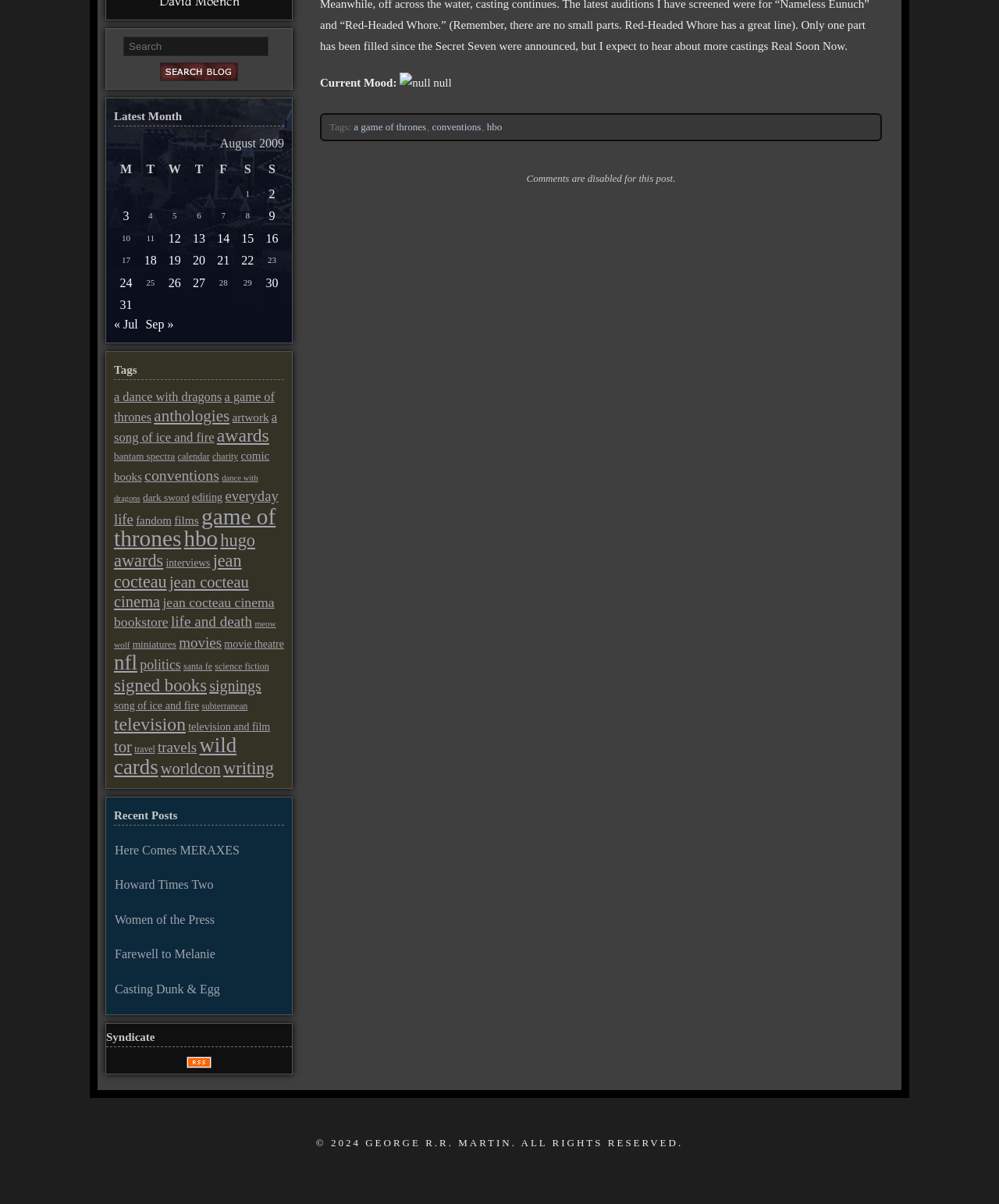Provide the bounding box coordinates for the UI element that is described as: "fandom".

[0.136, 0.427, 0.172, 0.437]